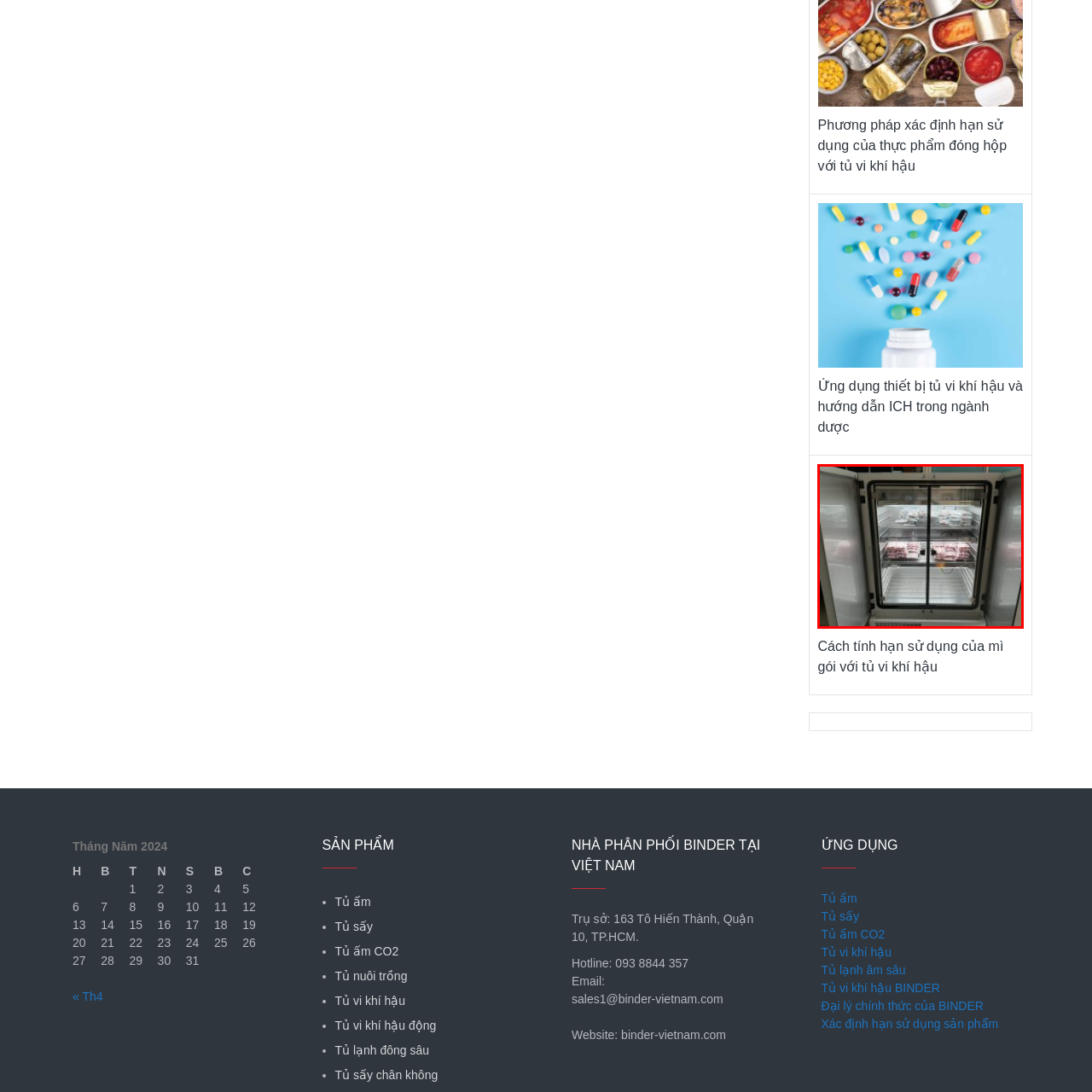Observe the content inside the red rectangle, What is being stored on the shelves? 
Give your answer in just one word or phrase.

Packages of meat